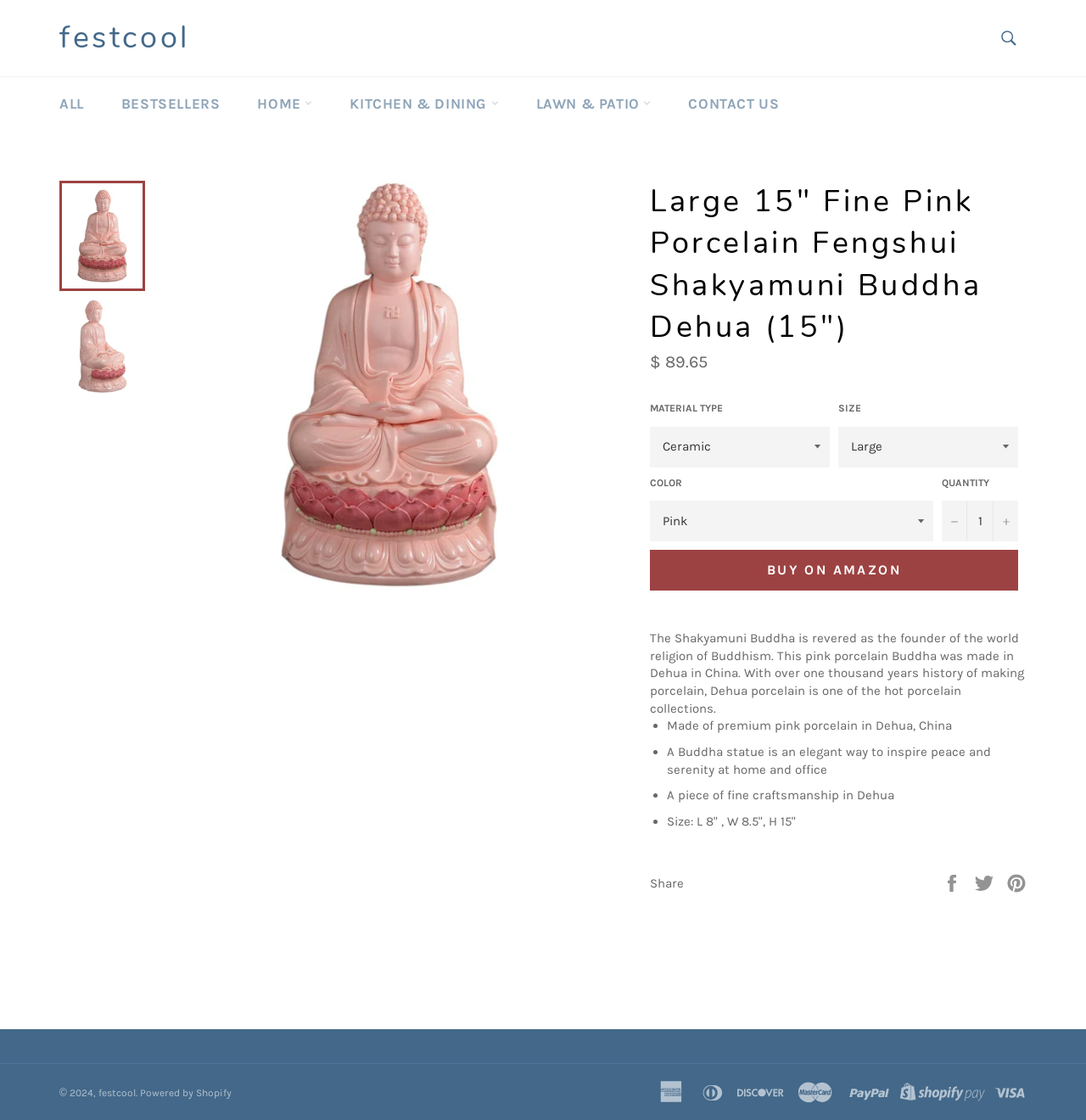Given the element description Pin on Pinterest, identify the bounding box coordinates for the UI element on the webpage screenshot. The format should be (top-left x, top-left y, bottom-right x, bottom-right y), with values between 0 and 1.

[0.927, 0.781, 0.945, 0.795]